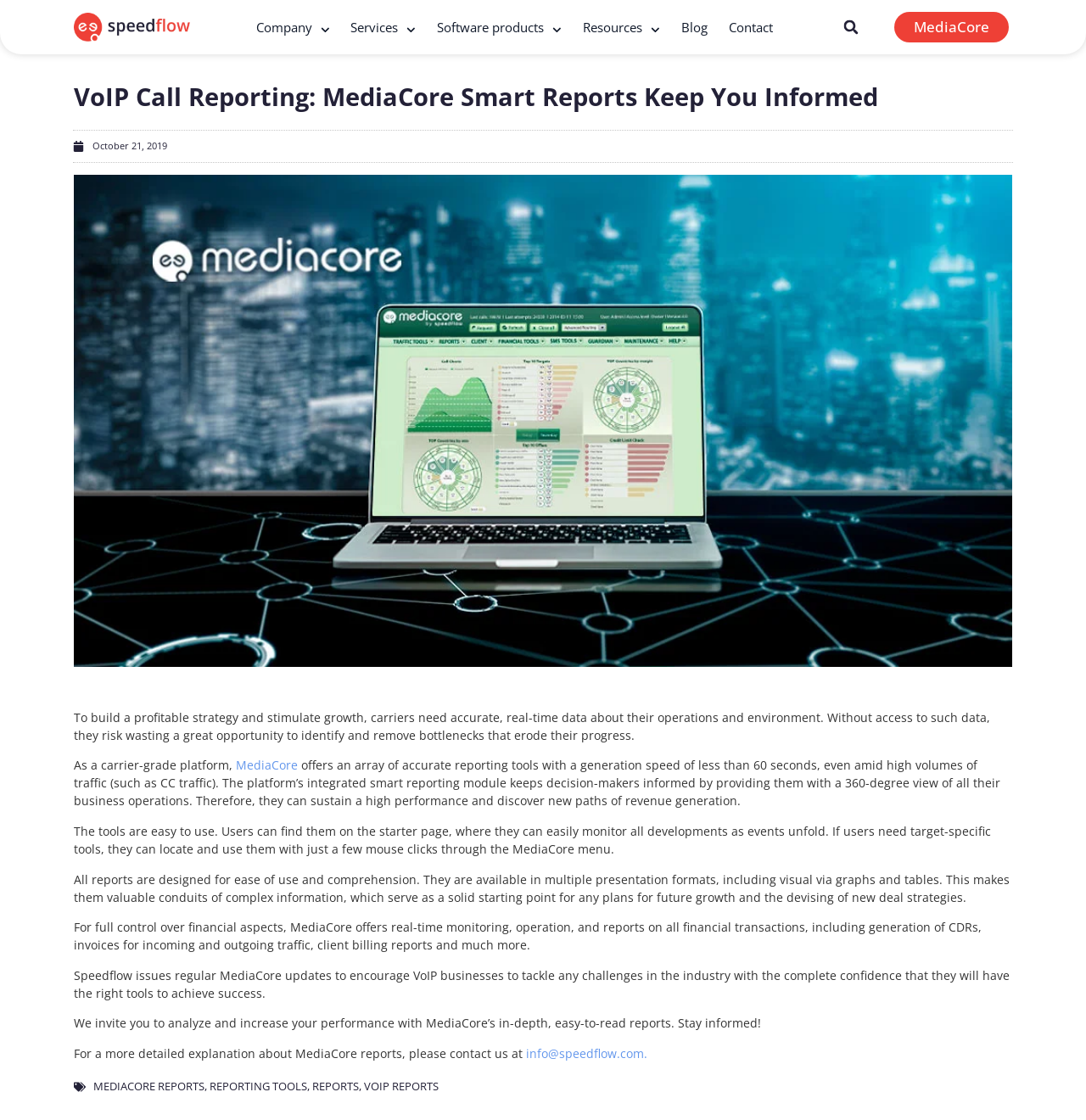Offer an extensive depiction of the webpage and its key elements.

The webpage is about MediaCore Smart Reports, a platform that provides VoIP businesses with real-time data and detailed financial reports to make informed decisions. 

At the top of the page, there is a navigation menu with links to "Company", "Services", "Software products", "Resources", "Blog", and "Contact". Each link has a corresponding image next to it. 

Below the navigation menu, there is a search bar with a "Search" button. 

The main content of the page starts with a heading that reads "VoIP Call Reporting: MediaCore Smart Reports Keep You Informed". Below the heading, there is a link to a specific date, "October 21, 2019", and an image related to MediaCore reports. 

The page then presents a series of paragraphs that describe the benefits of using MediaCore Smart Reports. The text explains that carriers need accurate and real-time data to build a profitable strategy and stimulate growth. MediaCore offers an array of accurate reporting tools that provide a 360-degree view of business operations, allowing decision-makers to sustain high performance and discover new paths of revenue generation. 

The reports are designed to be easy to use and comprehend, available in multiple presentation formats, including visual via graphs and tables. The platform also offers real-time monitoring, operation, and reports on all financial transactions. 

At the bottom of the page, there are several links to "MEDIACORE REPORTS", "REPORTING TOOLS", "REPORTS", and "VOIP REPORTS". There is also a call-to-action to analyze and increase performance with MediaCore's in-depth reports, and an invitation to contact the company for more information.